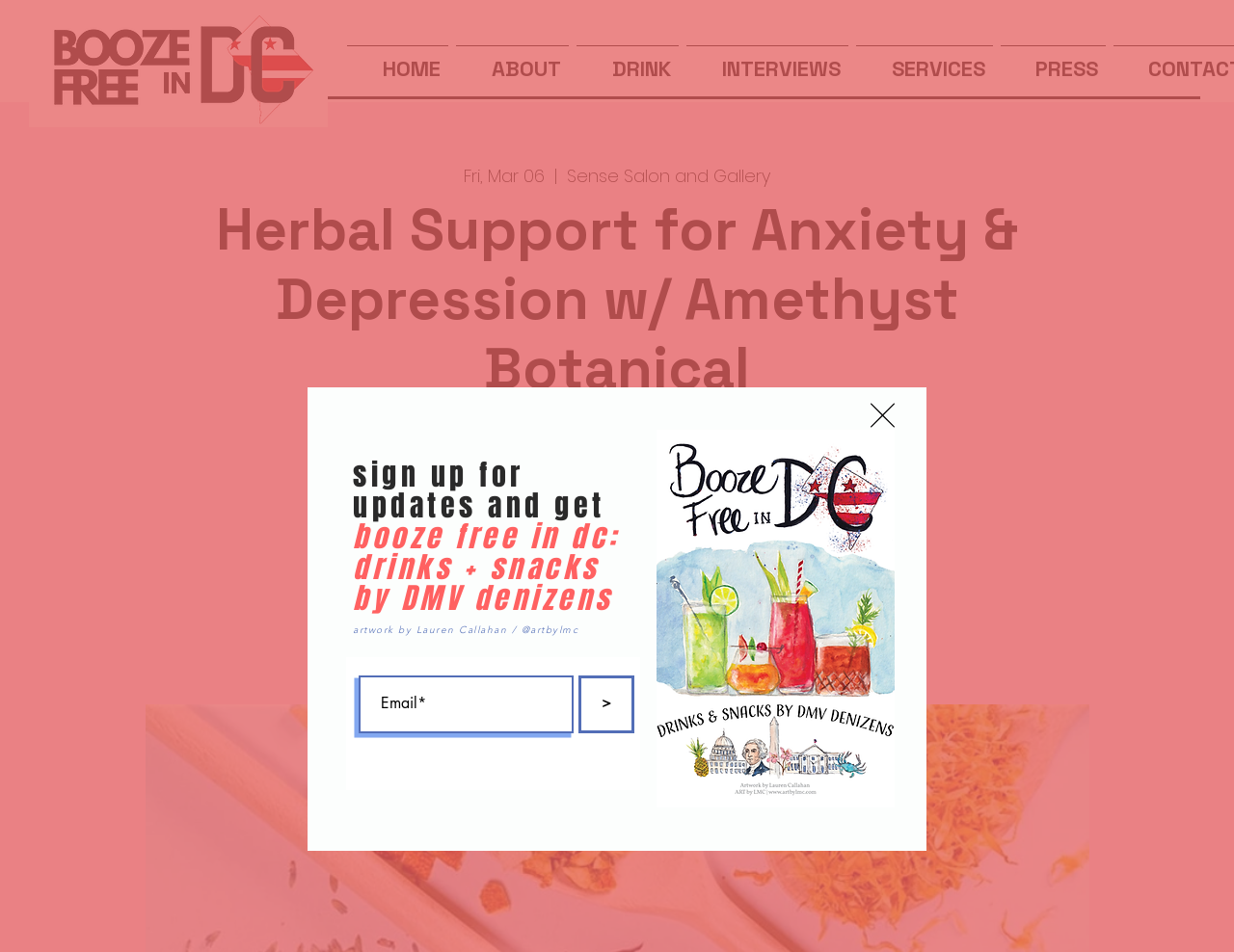Can you determine the bounding box coordinates of the area that needs to be clicked to fulfill the following instruction: "Click the Back to site button"?

[0.705, 0.421, 0.725, 0.451]